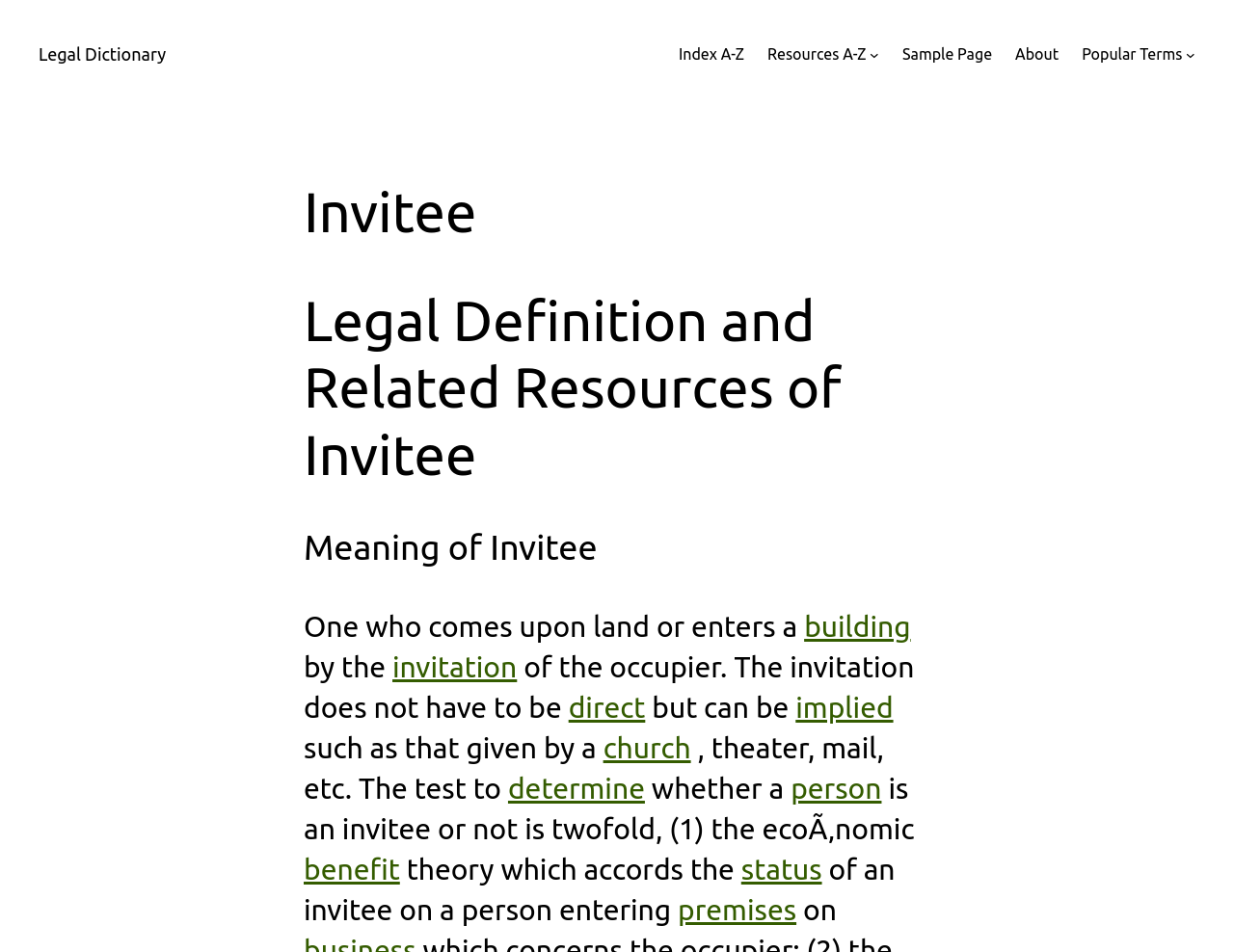What is the relationship between an invitee and the premises?
Can you provide a detailed and comprehensive answer to the question?

According to the webpage content, an invitee is someone who enters the premises, as indicated by the sentence 'the status of an invitee on a person entering premises'.